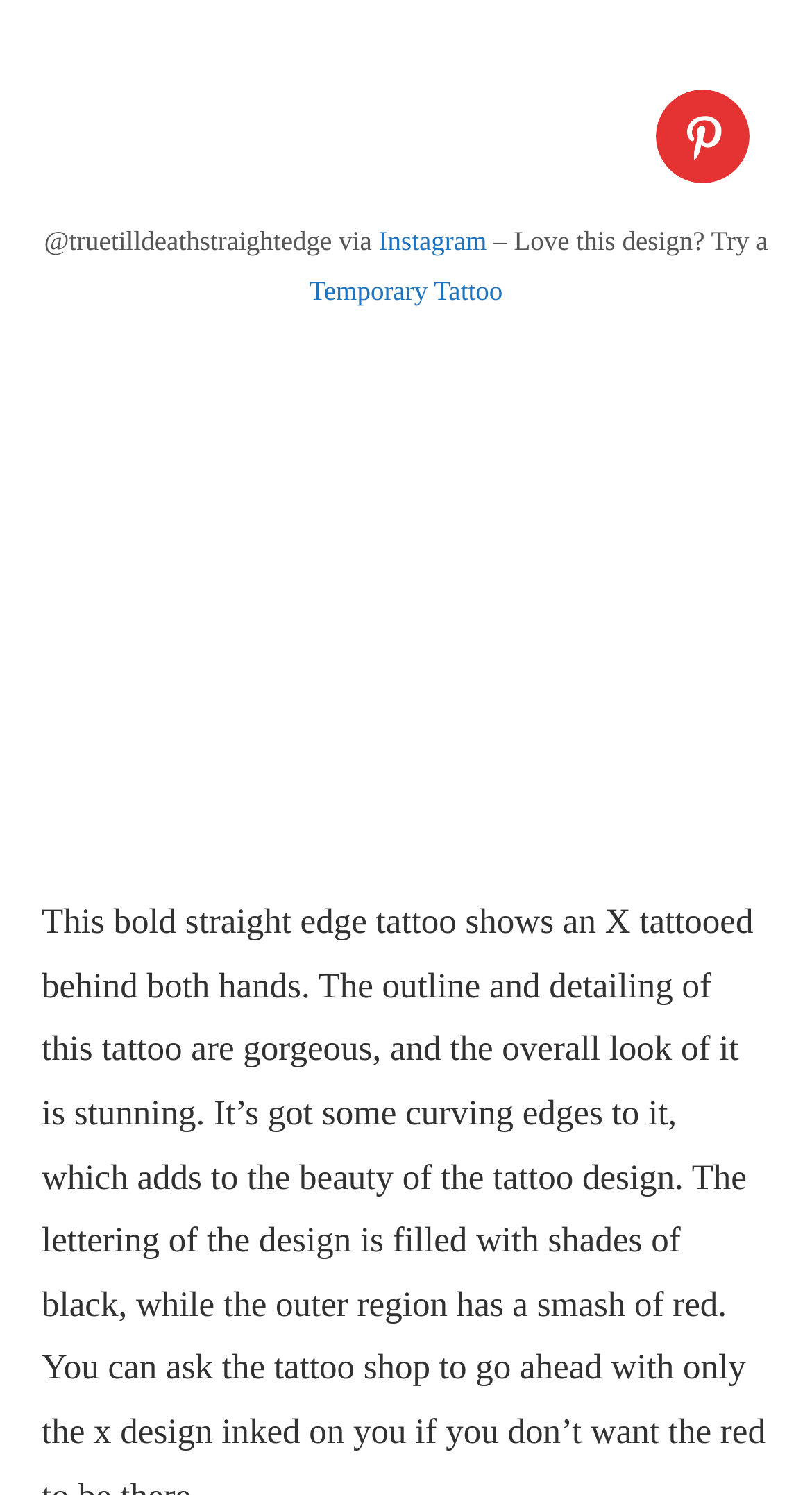Give the bounding box coordinates for the element described by: "Affiliate Disclosure".

[0.472, 0.319, 0.836, 0.346]